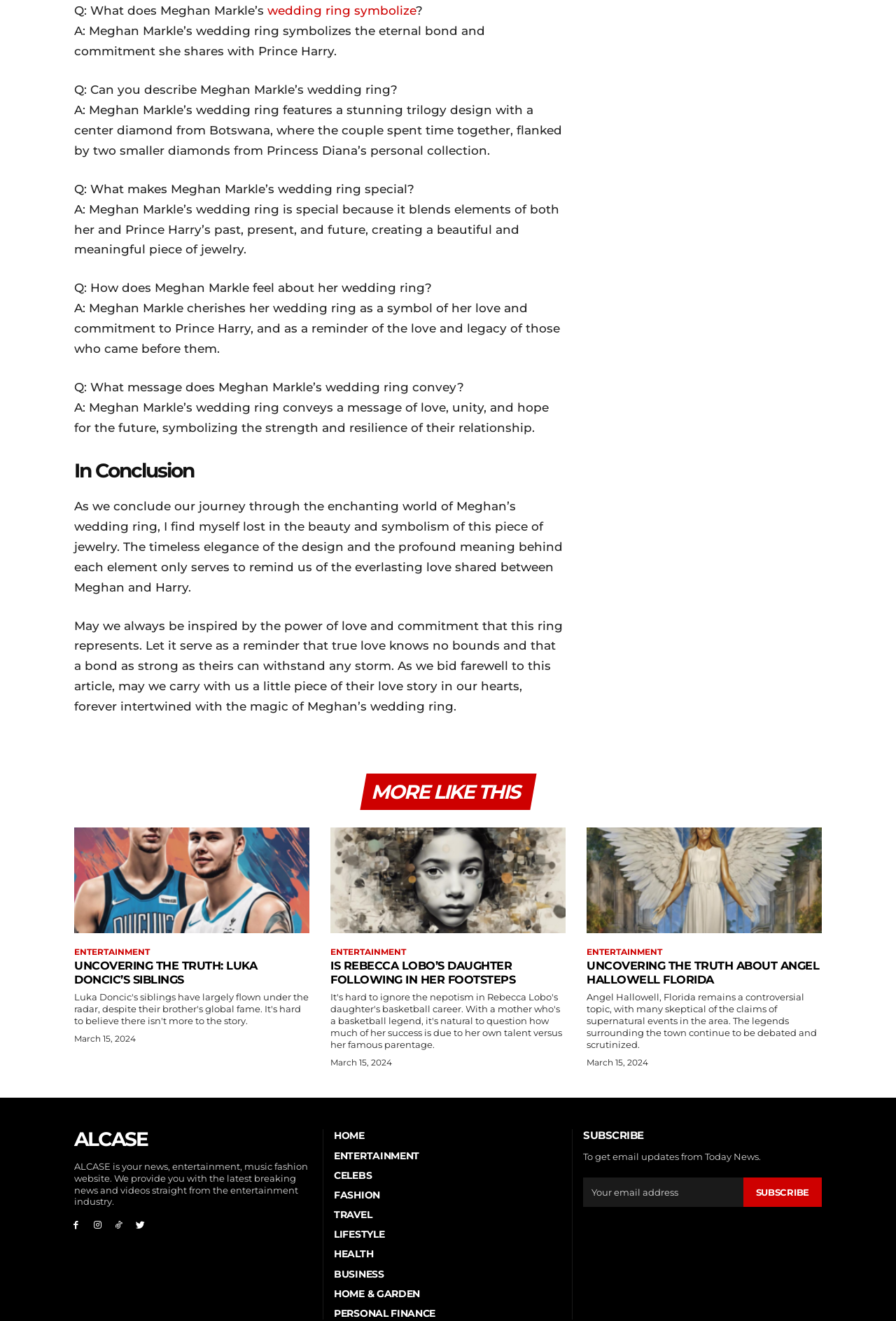Please identify the coordinates of the bounding box for the clickable region that will accomplish this instruction: "Subscribe to Today News".

[0.829, 0.891, 0.917, 0.914]